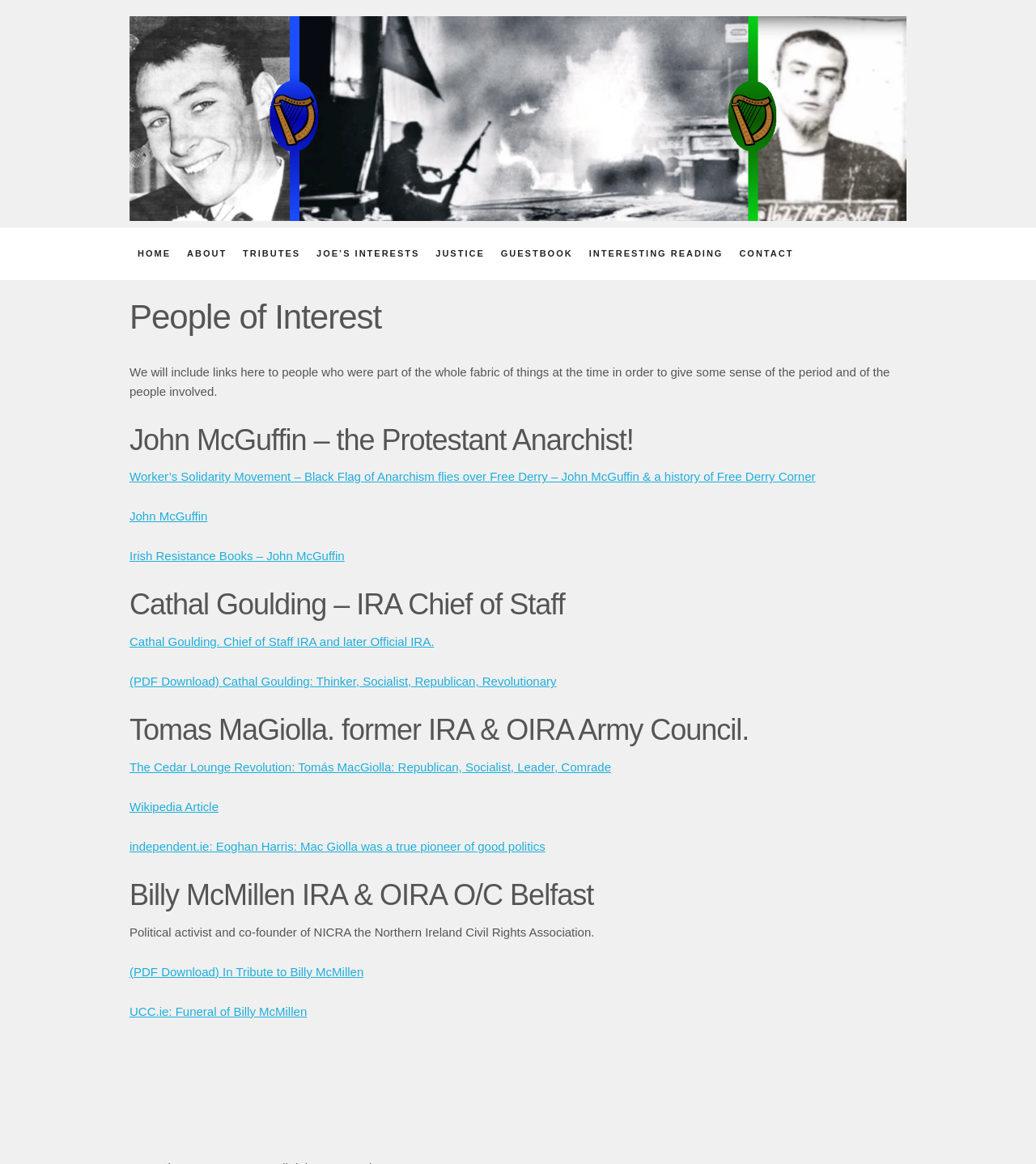Answer succinctly with a single word or phrase:
What is the last link on the page?

UCC.ie: Funeral of Billy McMillen